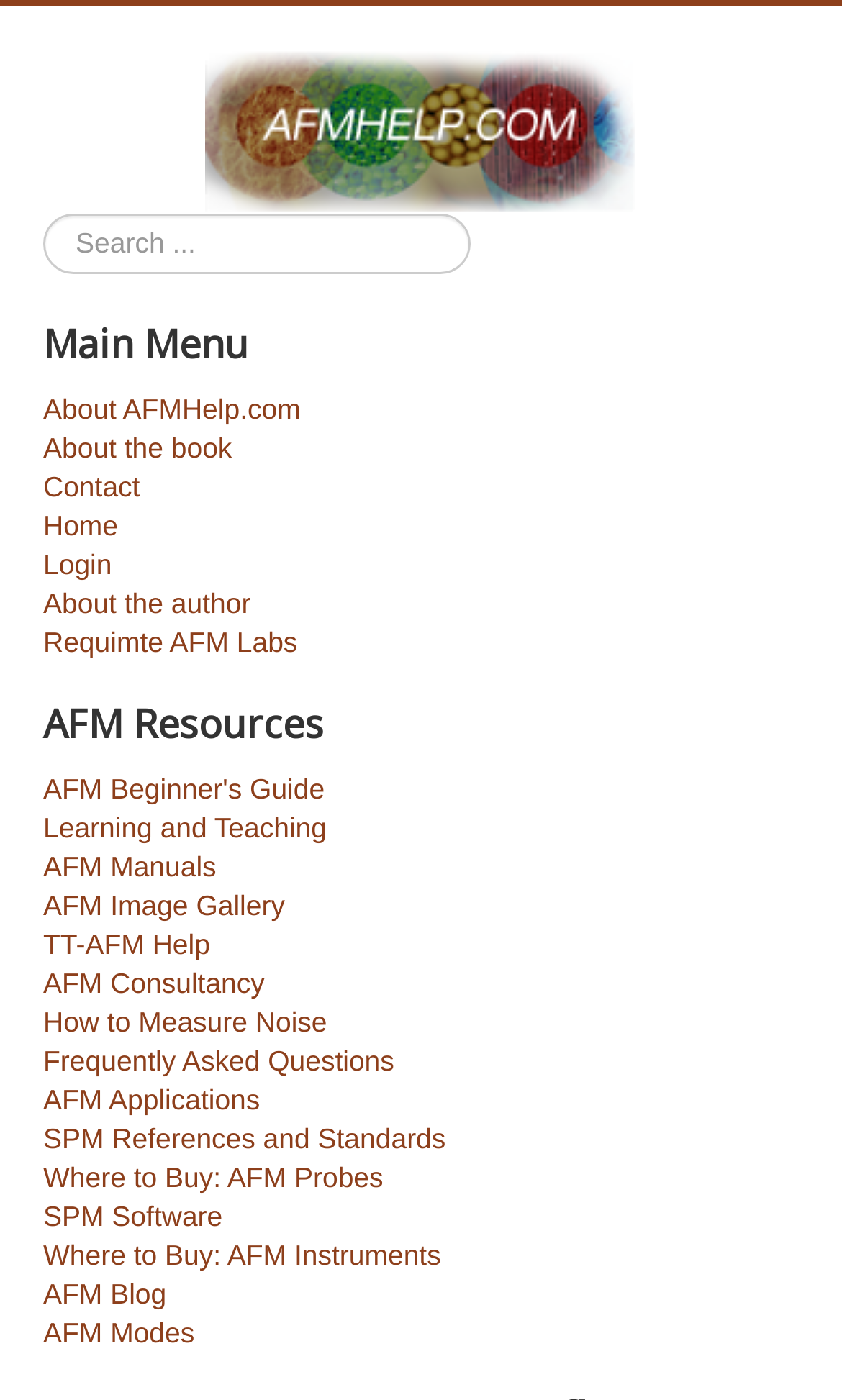Identify the bounding box coordinates necessary to click and complete the given instruction: "Click on 'POSTA SIPARIЕЏI GELIN KATALOGLARД±' to view catalog".

None